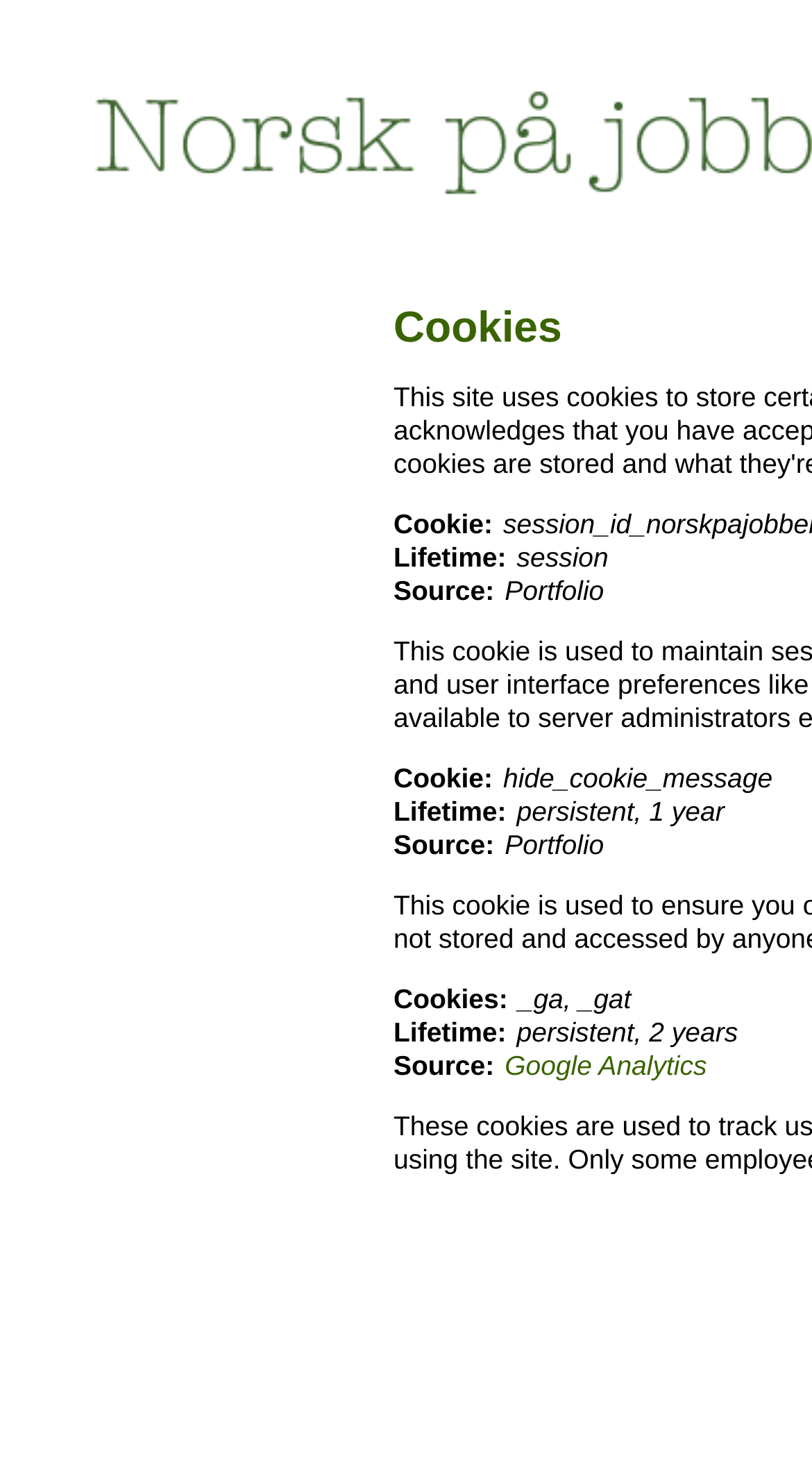Use a single word or phrase to answer the question:
What is the link related to the 'Source:' label?

Google Analytics